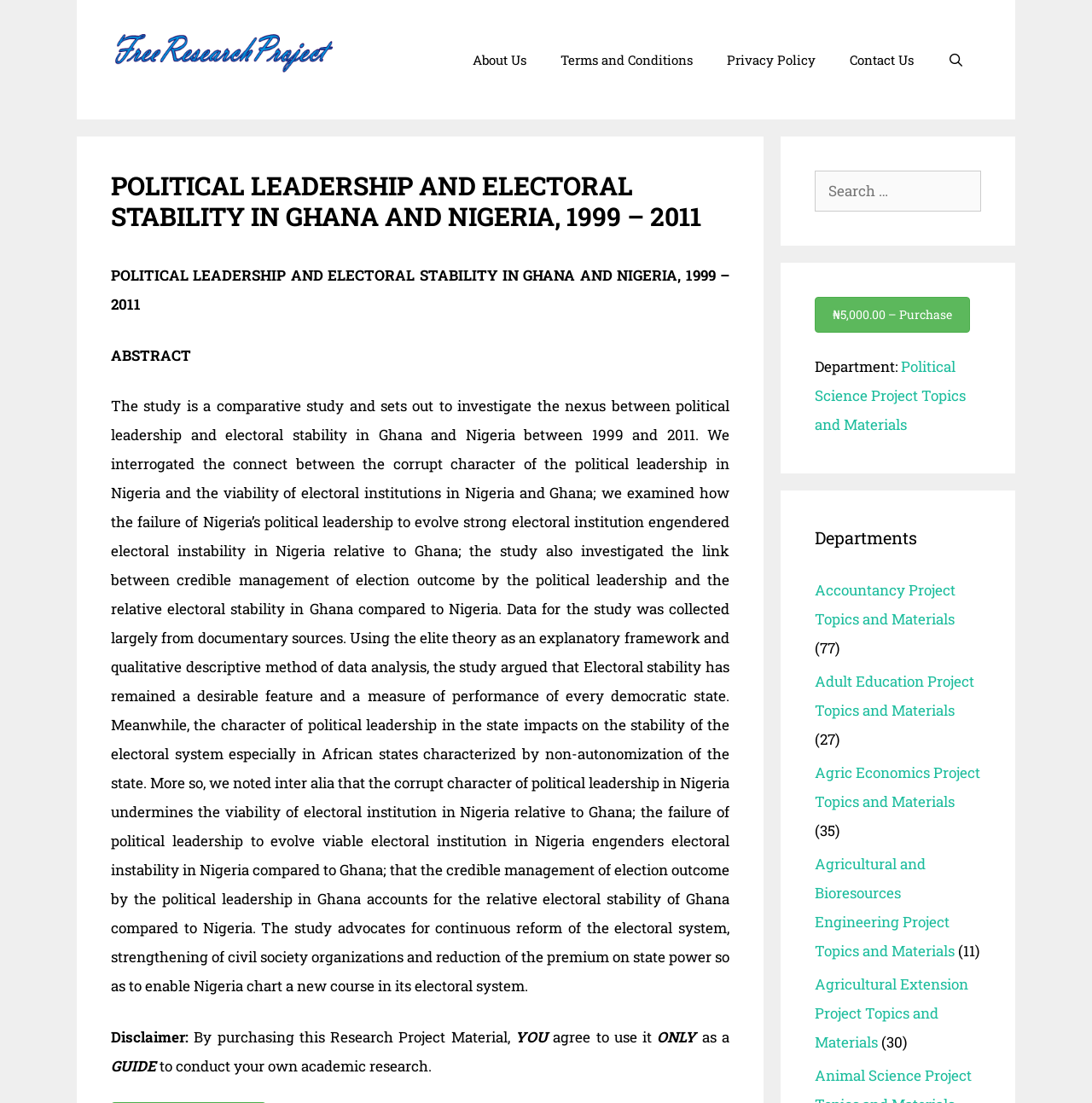What is the topic of the research project?
Based on the screenshot, respond with a single word or phrase.

Political leadership and electoral stability